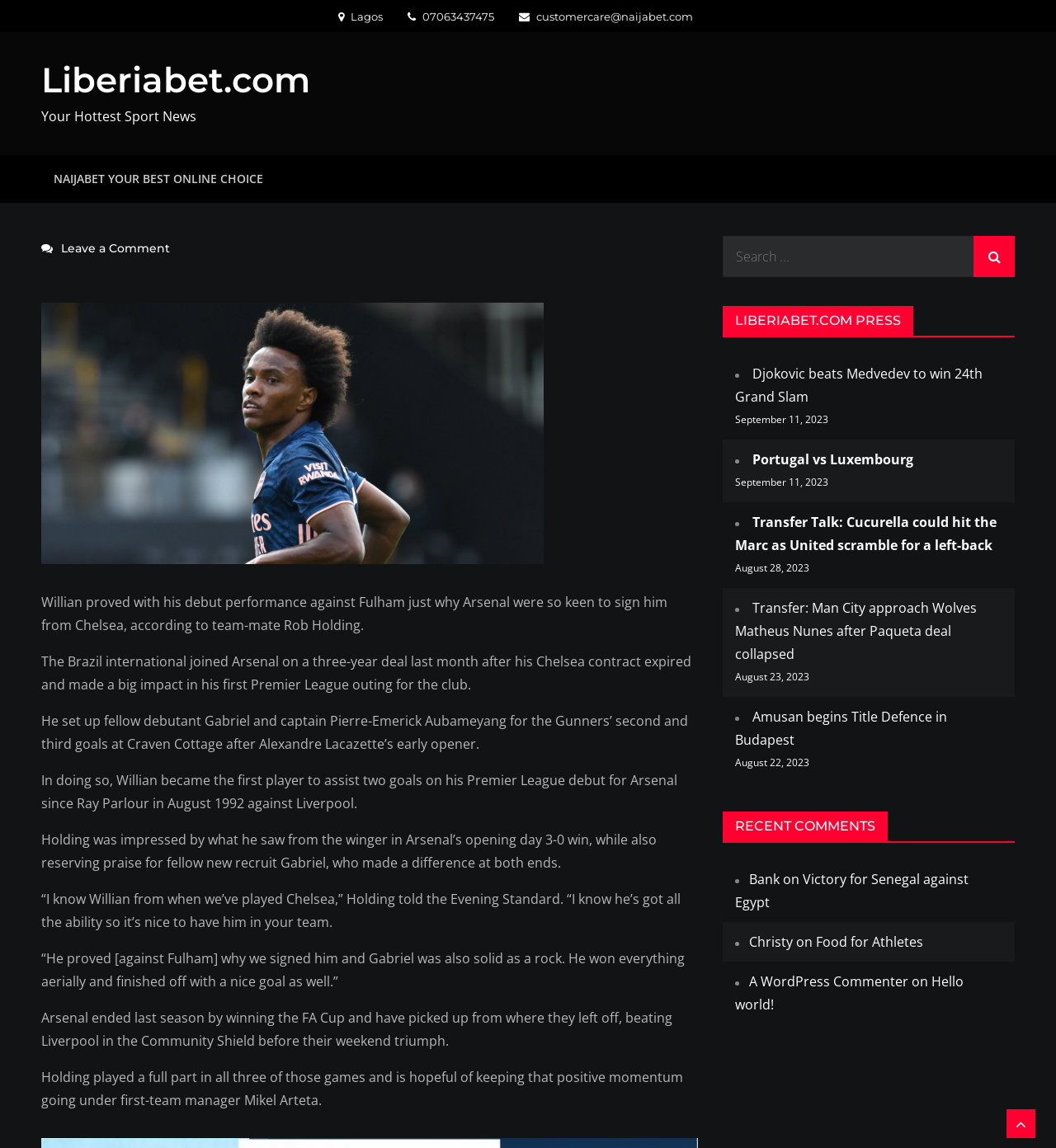Please identify the bounding box coordinates of the element I should click to complete this instruction: 'Click the 'Djokovic beats Medvedev to win 24th Grand Slam' link'. The coordinates should be given as four float numbers between 0 and 1, like this: [left, top, right, bottom].

[0.696, 0.318, 0.93, 0.354]